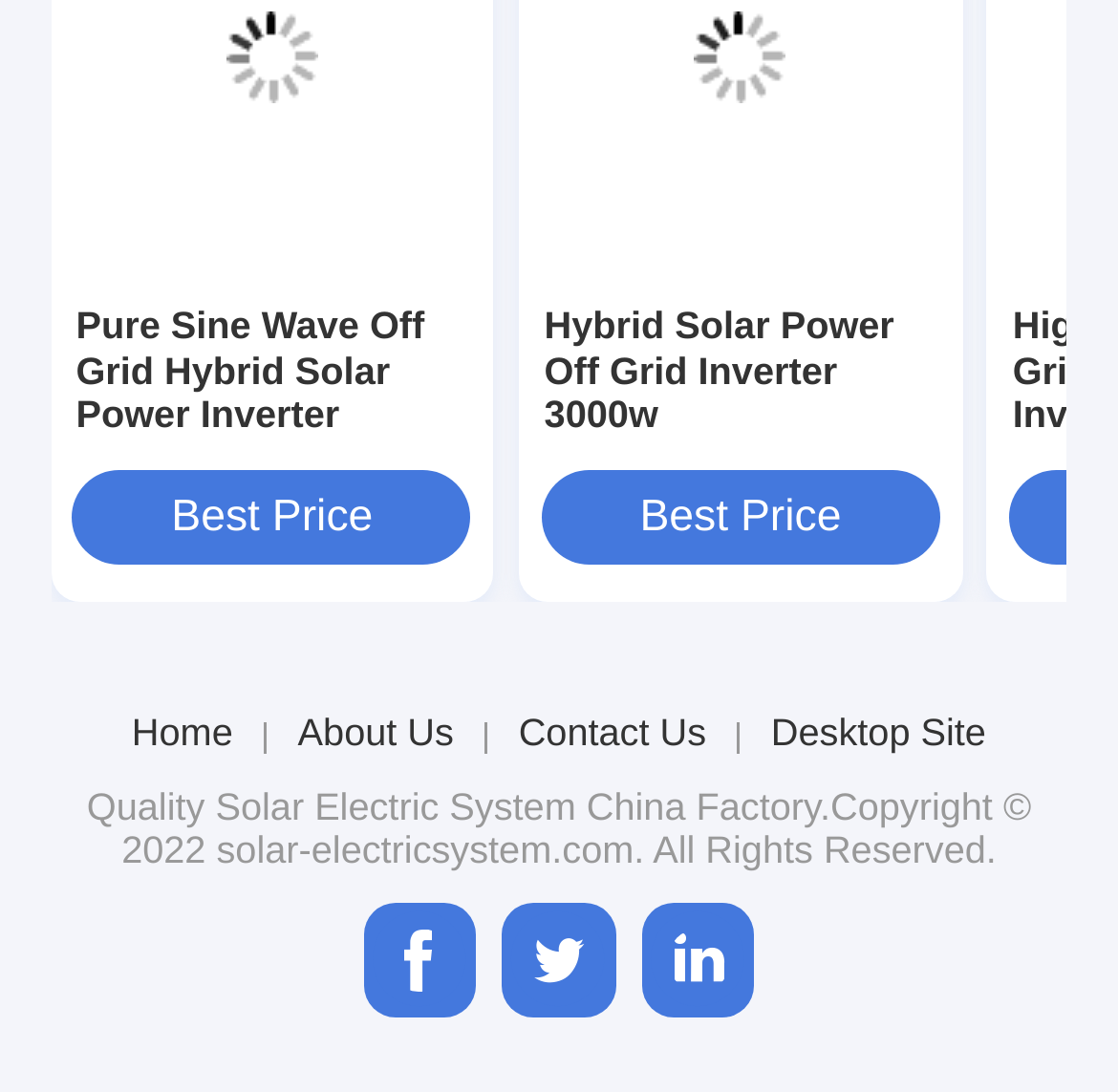What is the copyright year mentioned at the bottom of the page?
Answer with a single word or short phrase according to what you see in the image.

2022